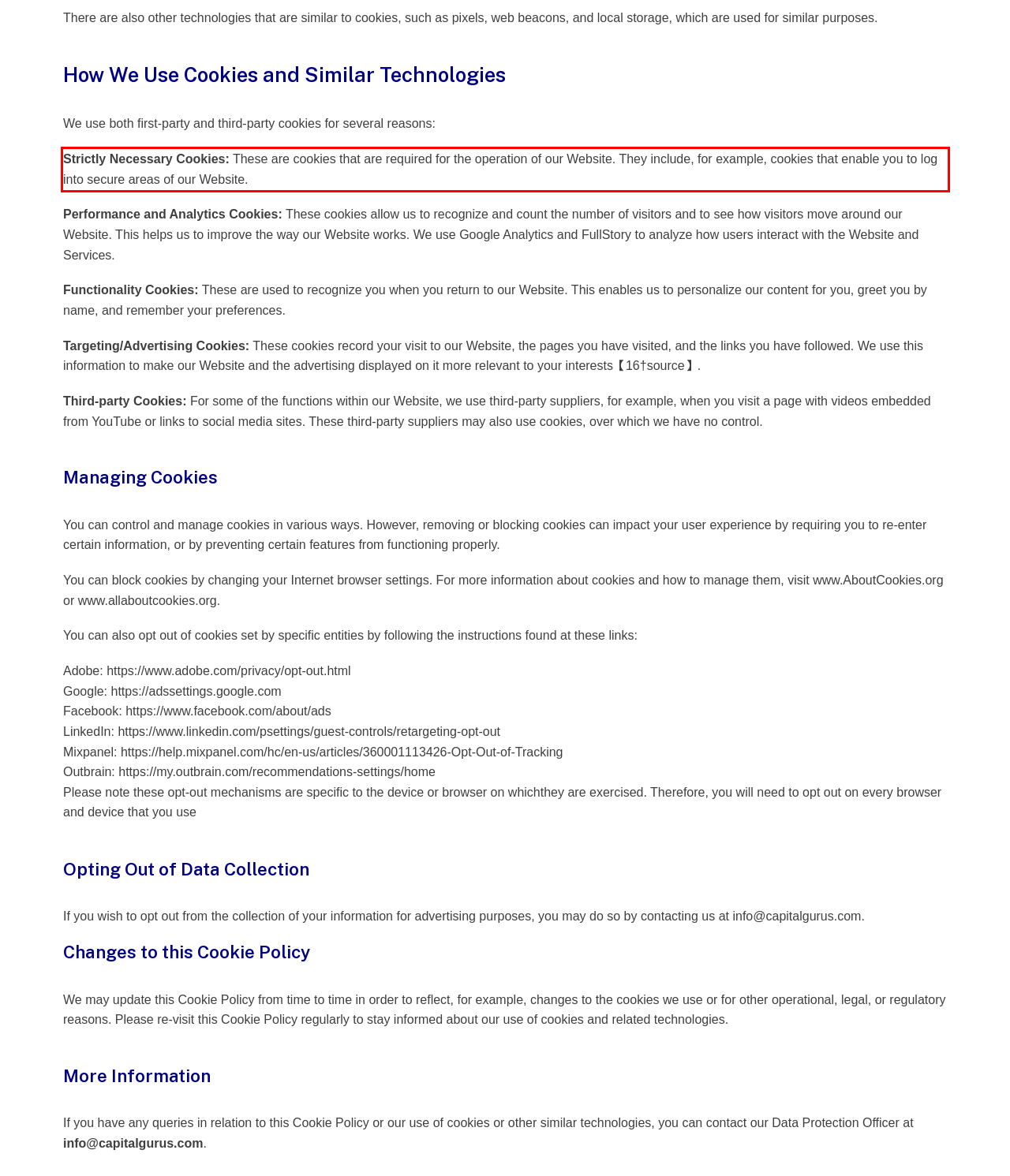Please look at the webpage screenshot and extract the text enclosed by the red bounding box.

Strictly Necessary Cookies: These are cookies that are required for the operation of our Website. They include, for example, cookies that enable you to log into secure areas of our Website.